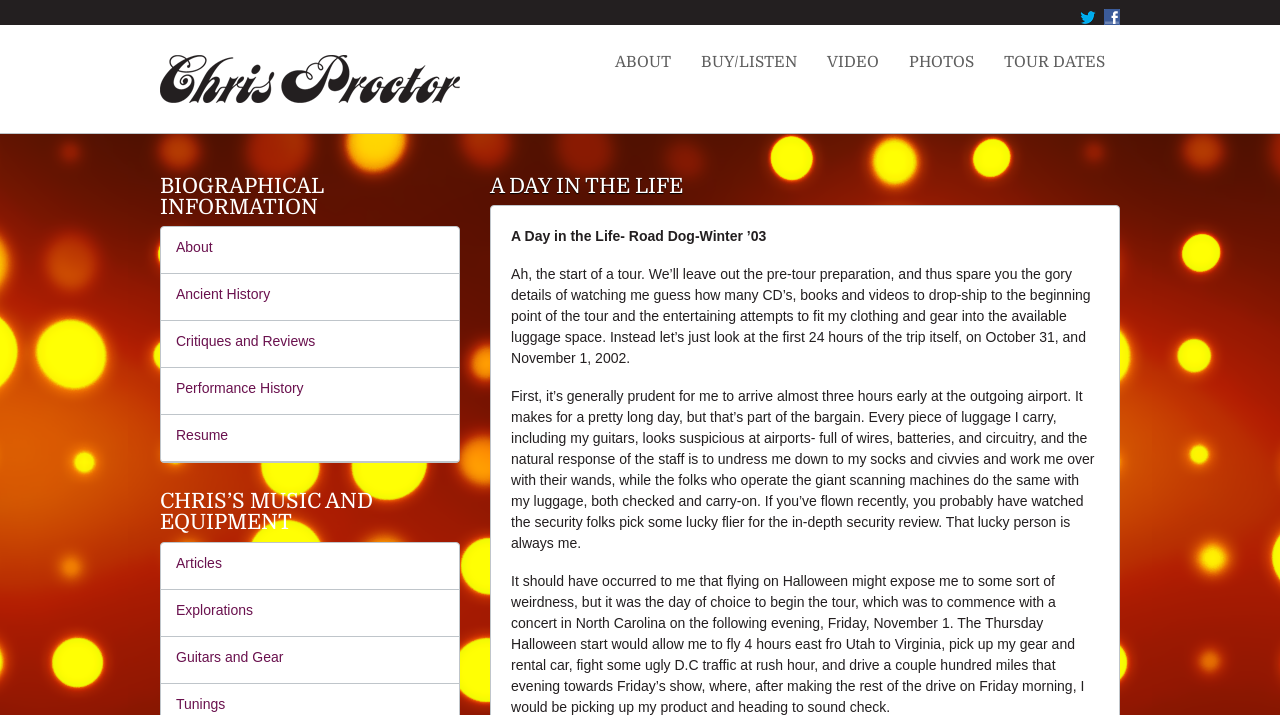Identify the bounding box coordinates for the region to click in order to carry out this instruction: "Learn about Chris Proctor's music and equipment". Provide the coordinates using four float numbers between 0 and 1, formatted as [left, top, right, bottom].

[0.125, 0.687, 0.359, 0.746]